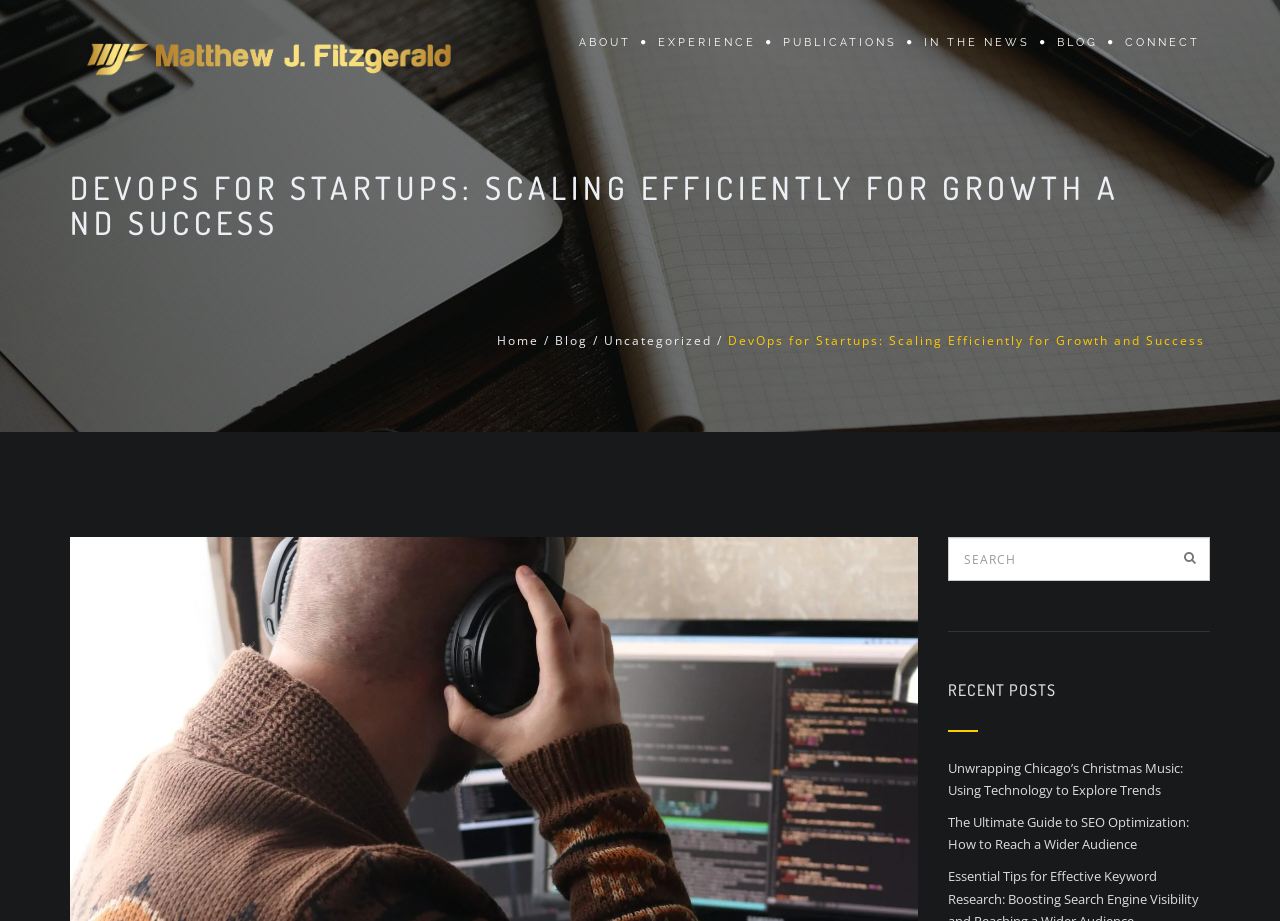Identify the bounding box coordinates of the part that should be clicked to carry out this instruction: "explore recent posts".

[0.74, 0.741, 0.945, 0.795]